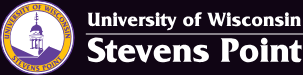Look at the image and give a detailed response to the following question: What is the color of the text 'Stevens Point' in the logo?

The text 'Stevens Point' is boldly displayed beneath the university's name in white letters against a contrasting dark purple background.